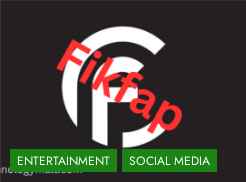Describe the scene in the image with detailed observations.

The image features a logo for "Fikfap," prominently displayed in bold red text against a dark background. The logo incorporates stylized letters that give it a modern and sleek appearance. Below the logo, there are two green buttons labeled "ENTERTAINMENT" and "SOCIAL MEDIA," inviting users to explore content related to these categories. This visual suggests a dynamic platform catering to trends in wellness and self-care, aligning with the article titled "Fikfap Trends: What’s Hot and What’s Not in the World of Wellness," which seeks to engage audiences interested in the latest health and lifestyle innovations.